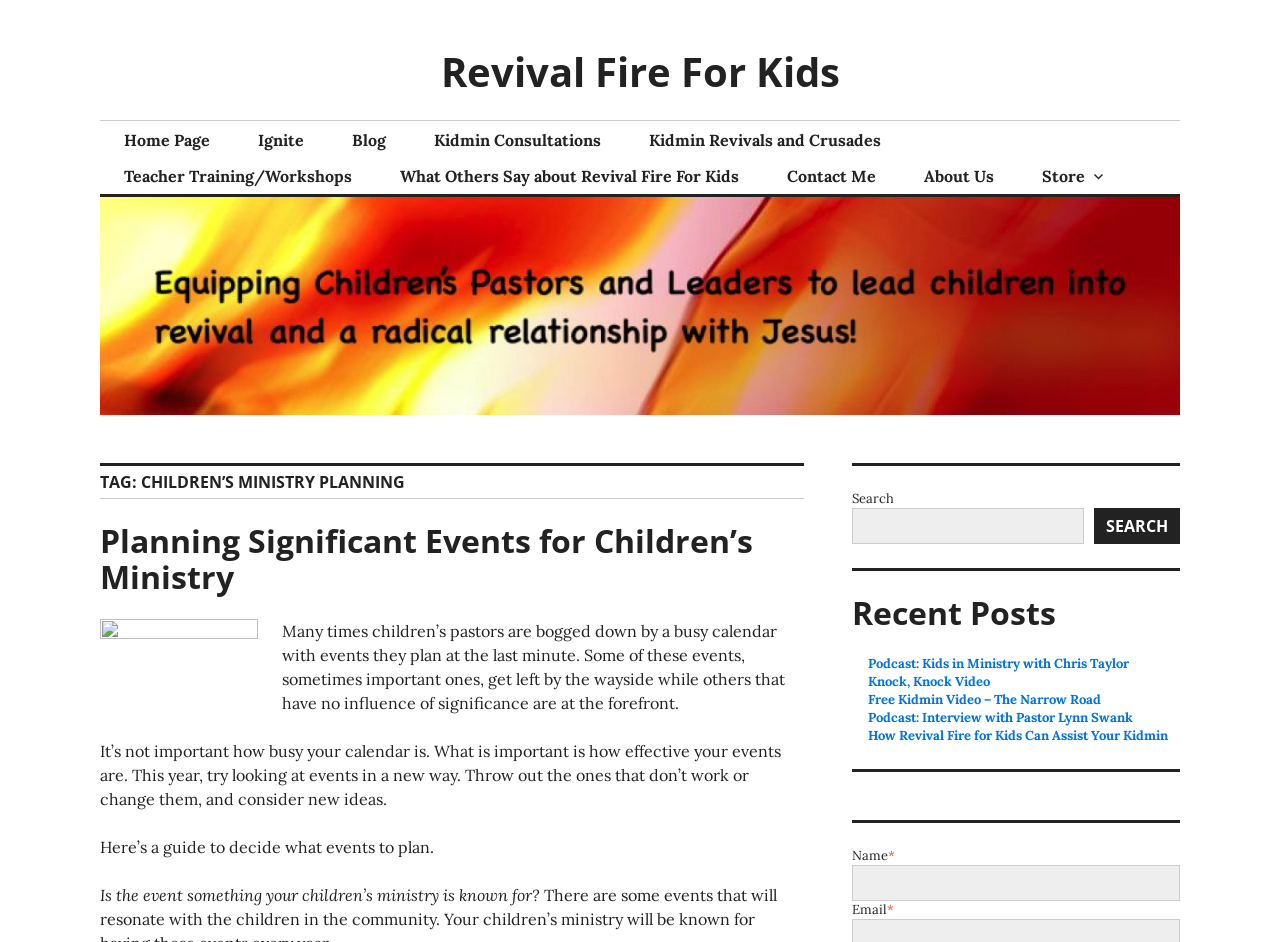Write a detailed summary of the webpage.

The webpage is about children's ministry planning, specifically focused on Revival Fire For Kids. At the top, there is a navigation menu with 11 links, including "Home Page", "Ignite", "Blog", "Kidmin Consultations", and others. Below the navigation menu, there is a header section with a title "TAG: CHILDREN’S MINISTRY PLANNING" and a subheading "Planning Significant Events for Children’s Ministry".

The main content area has three paragraphs of text, discussing the importance of effective event planning in children's ministry. The text suggests that instead of being busy with many events, it's essential to focus on events that are significant and effective. There is also a guide provided to help decide what events to plan.

To the right of the main content area, there is a search box with a "Search" button. Below the search box, there is a section titled "Recent Posts" with five links to recent articles or podcasts, including "Podcast: Kids in Ministry with Chris Taylor" and "Free Kidmin Video – The Narrow Road".

At the bottom of the page, there is a simple contact form with fields for "Name" and "Email", and a "Search" button.